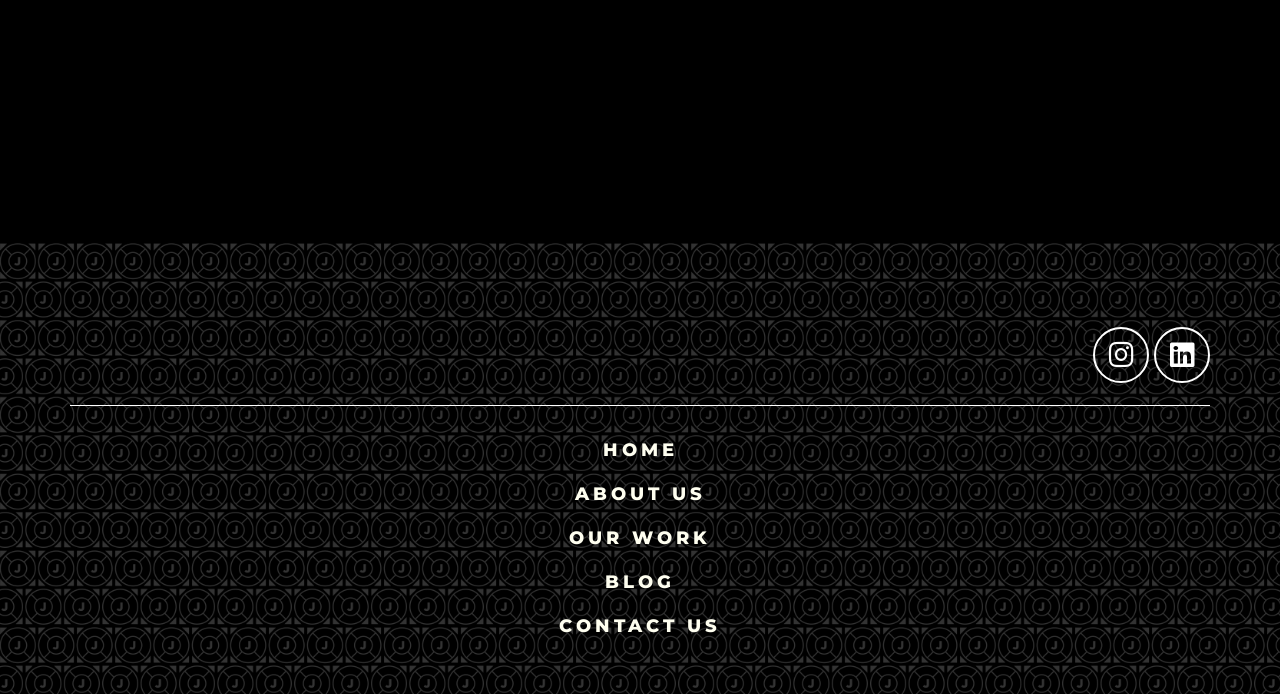Determine the bounding box coordinates for the UI element described. Format the coordinates as (top-left x, top-left y, bottom-right x, bottom-right y) and ensure all values are between 0 and 1. Element description: Our Work

[0.055, 0.744, 0.945, 0.807]